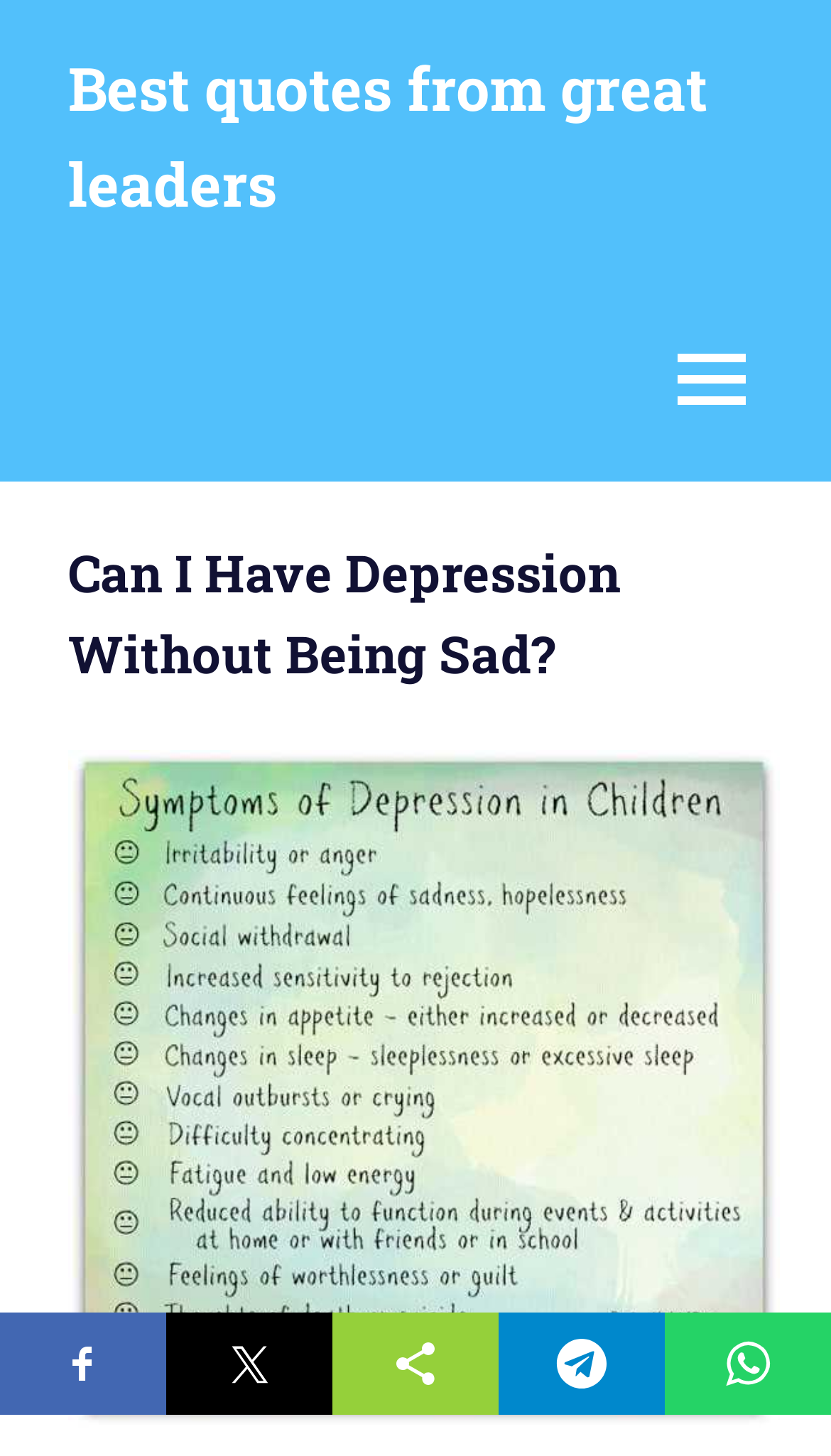Based on the provided description, "Best quotes from great leaders", find the bounding box of the corresponding UI element in the screenshot.

[0.082, 0.034, 0.851, 0.153]